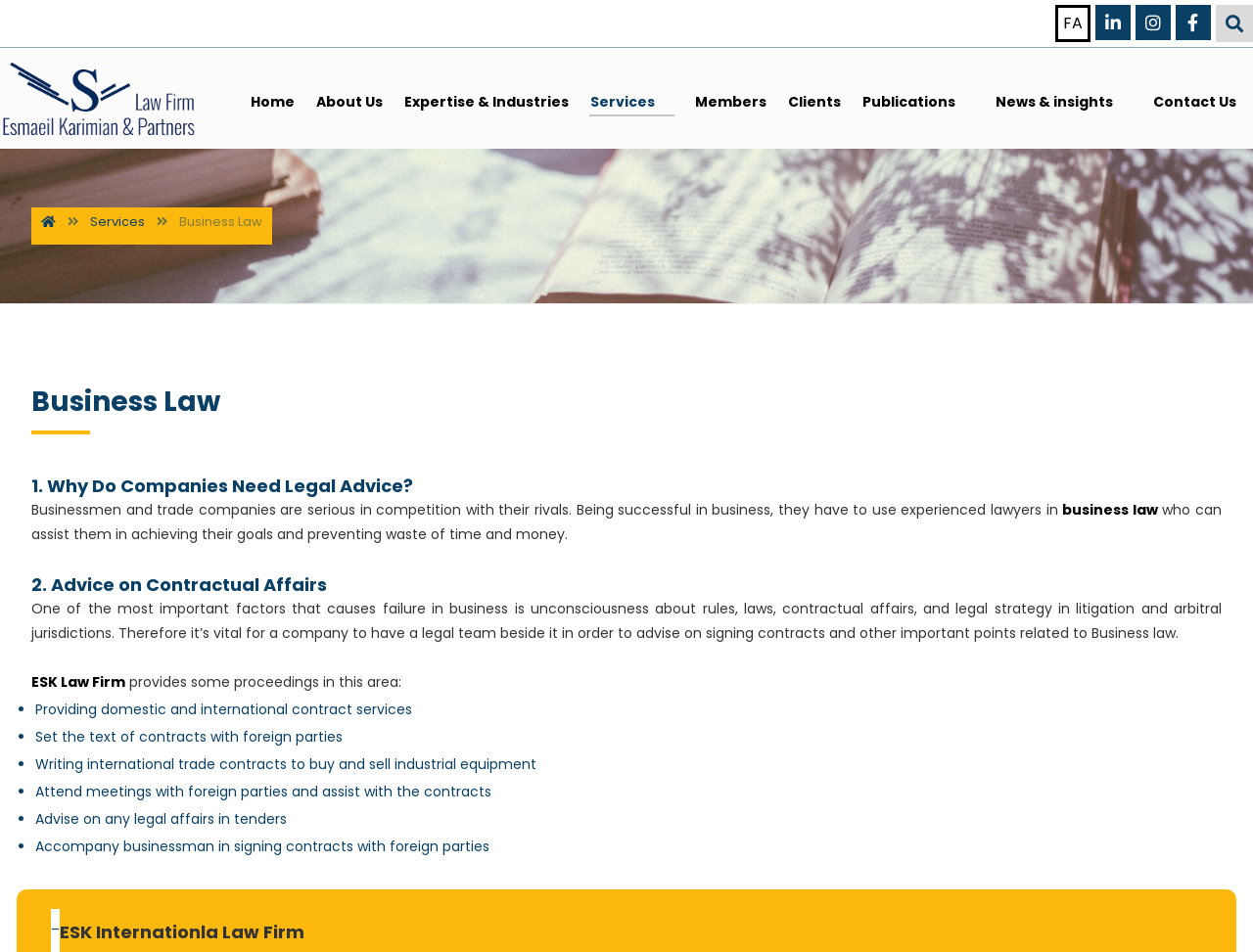Provide the bounding box coordinates of the HTML element described by the text: "Business Law". The coordinates should be in the format [left, top, right, bottom] with values between 0 and 1.

[0.143, 0.223, 0.209, 0.242]